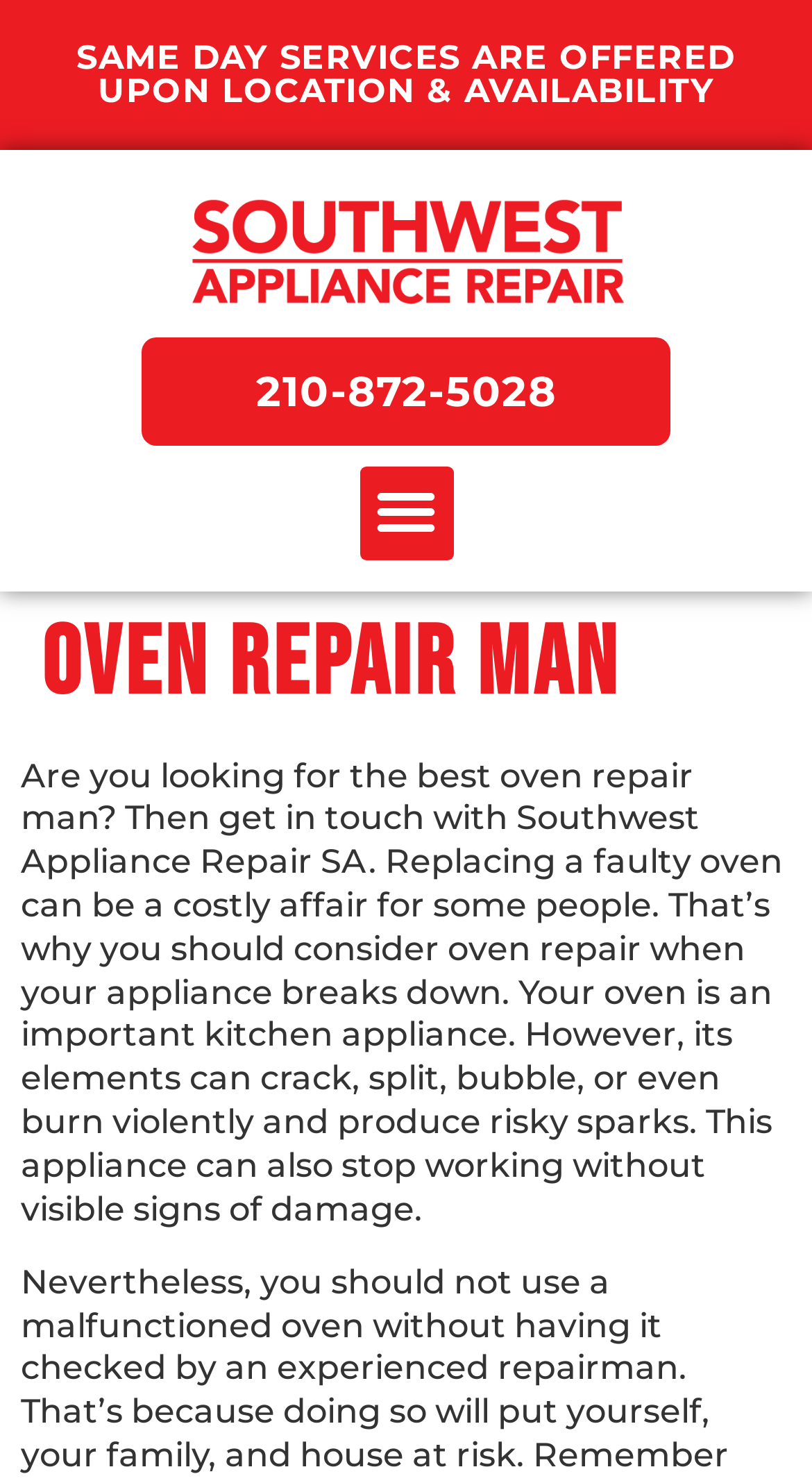What is the name of the company offering oven repair services?
Please answer using one word or phrase, based on the screenshot.

Southwest Appliance Repair SA